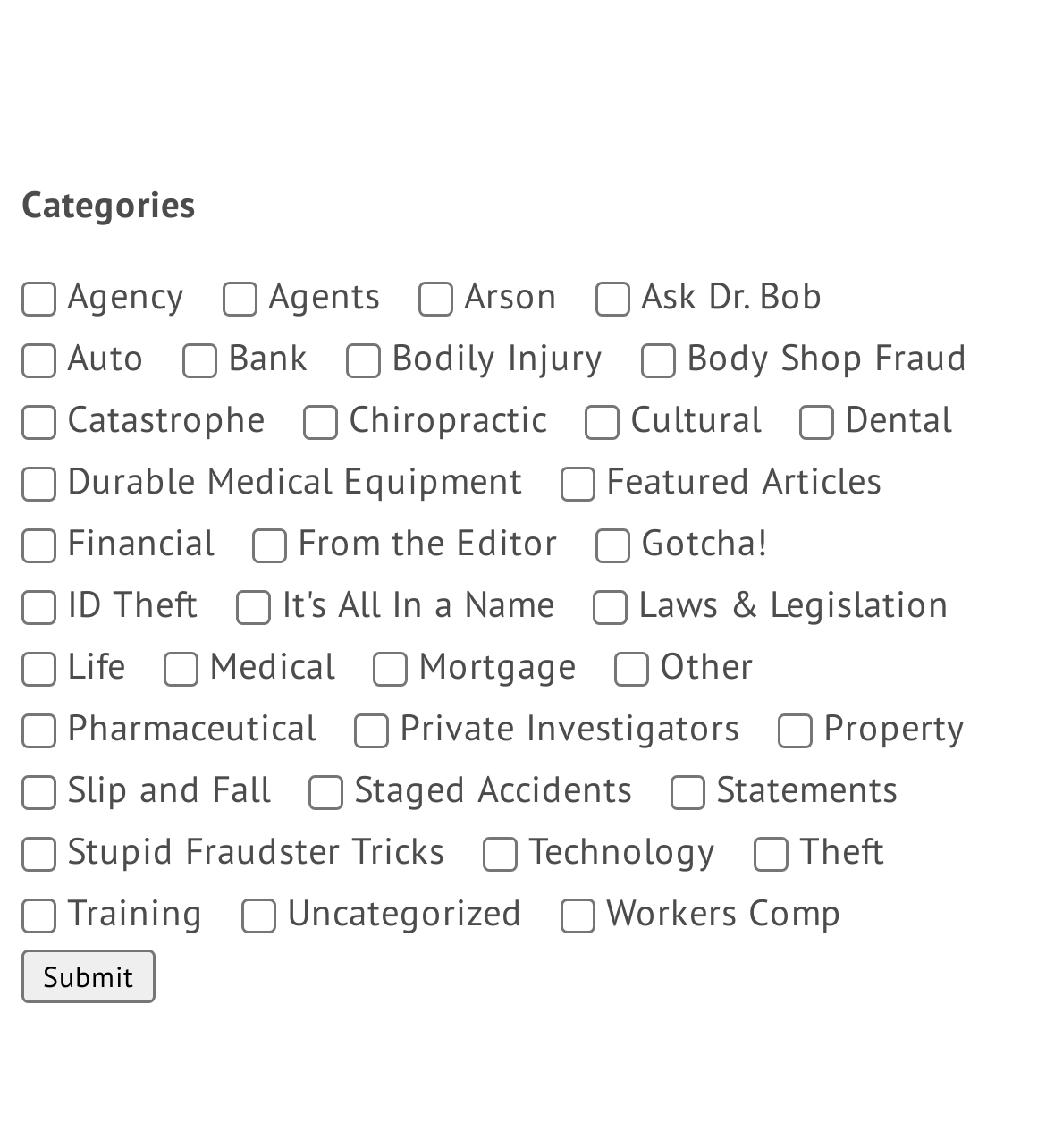What is the purpose of the checkboxes on this webpage?
Refer to the image and provide a one-word or short phrase answer.

Selecting categories